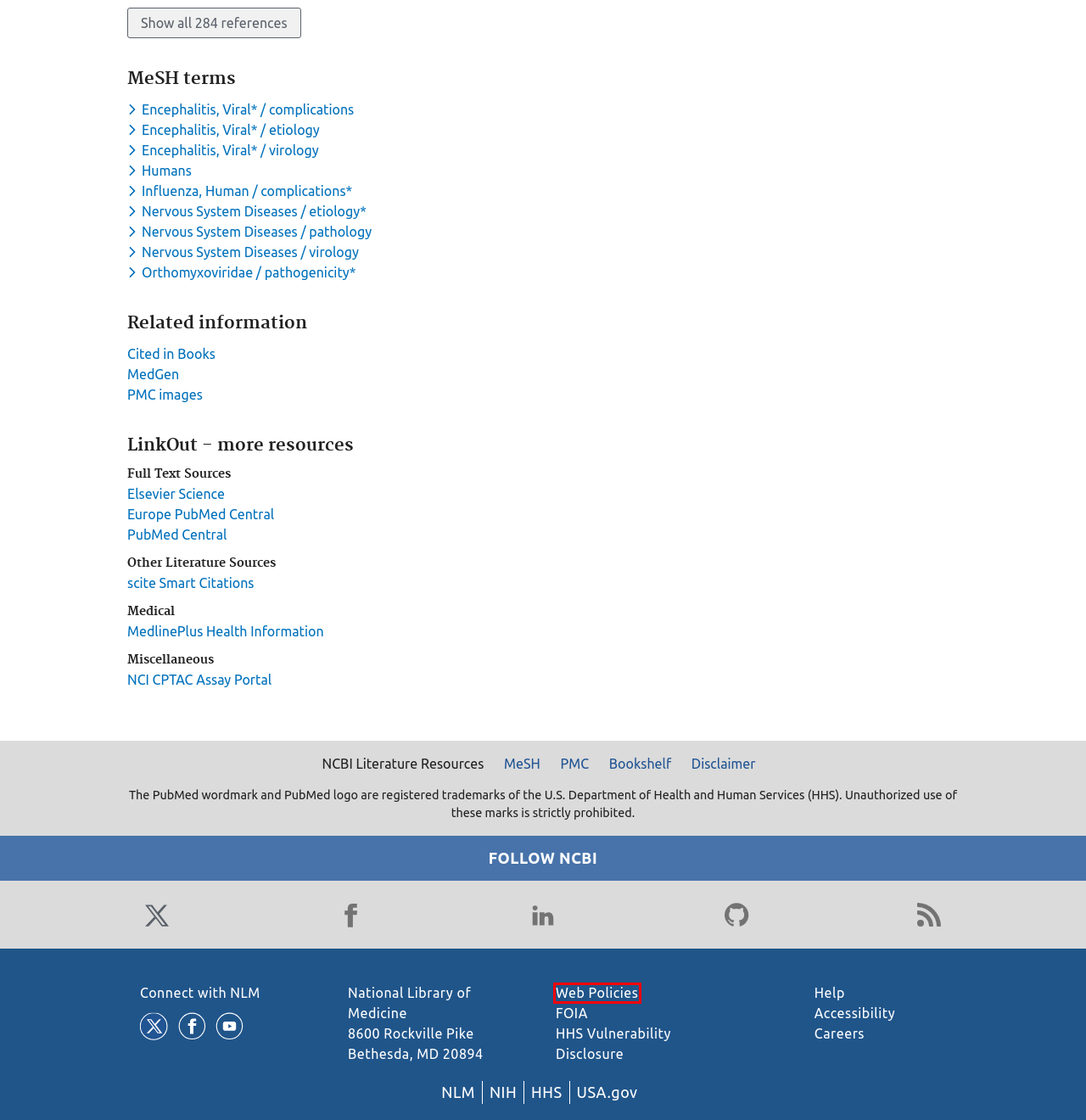You are provided a screenshot of a webpage featuring a red bounding box around a UI element. Choose the webpage description that most accurately represents the new webpage after clicking the element within the red bounding box. Here are the candidates:
A. [citation report] Neurologic aspects of influenza viruses
B. Home - Books - NCBI
C. Freedom of Information Act Office | National Institutes of Health (NIH)
D. Cited in Books for PubMed (Select 25015508) - Books - NCBI
E. Flu | Flu Symptoms | Stomach Flu | Influenza | MedlinePlus
F. NCBI Insights - News about NCBI resources and events
G. NLM Web Policies
H. National Institutes of Health (NIH) | Turning Discovery Into Health

G